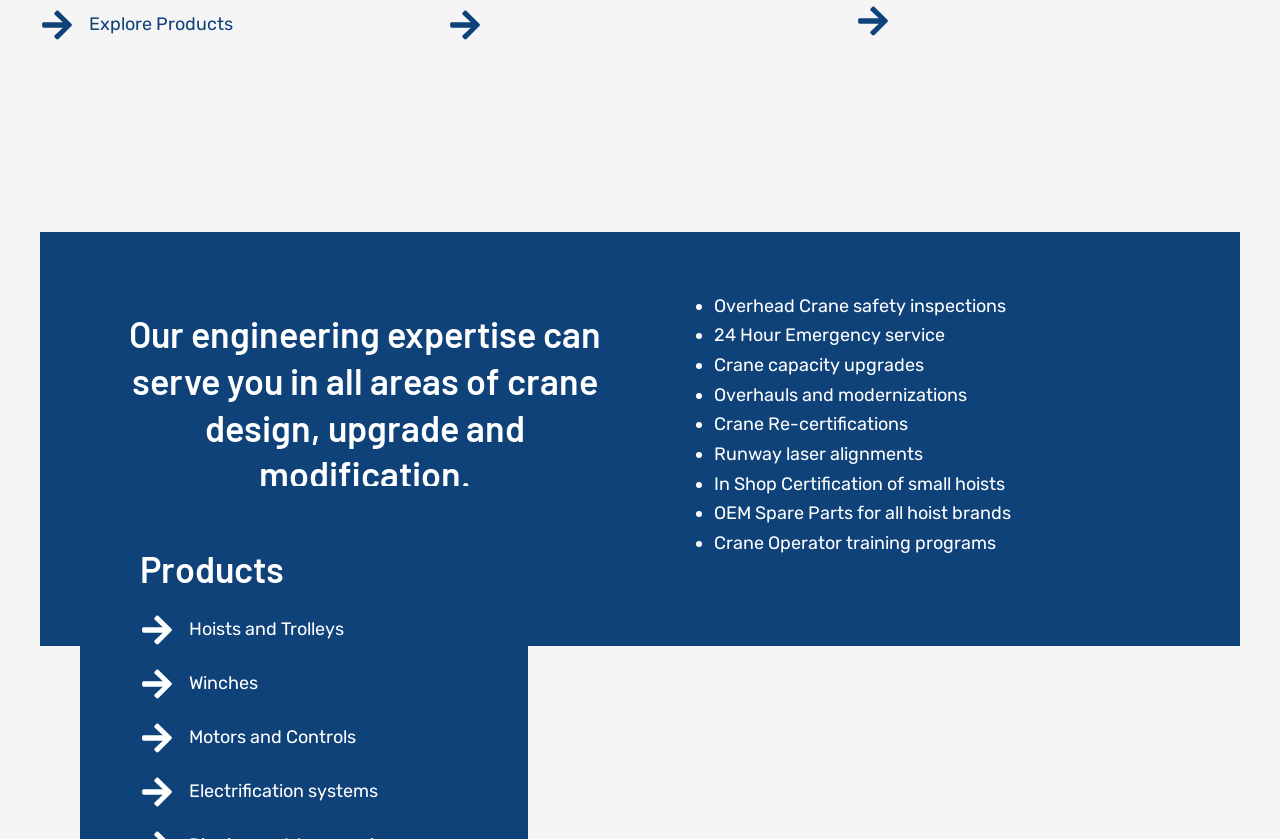Determine the bounding box coordinates of the clickable region to follow the instruction: "Go to homepage".

None